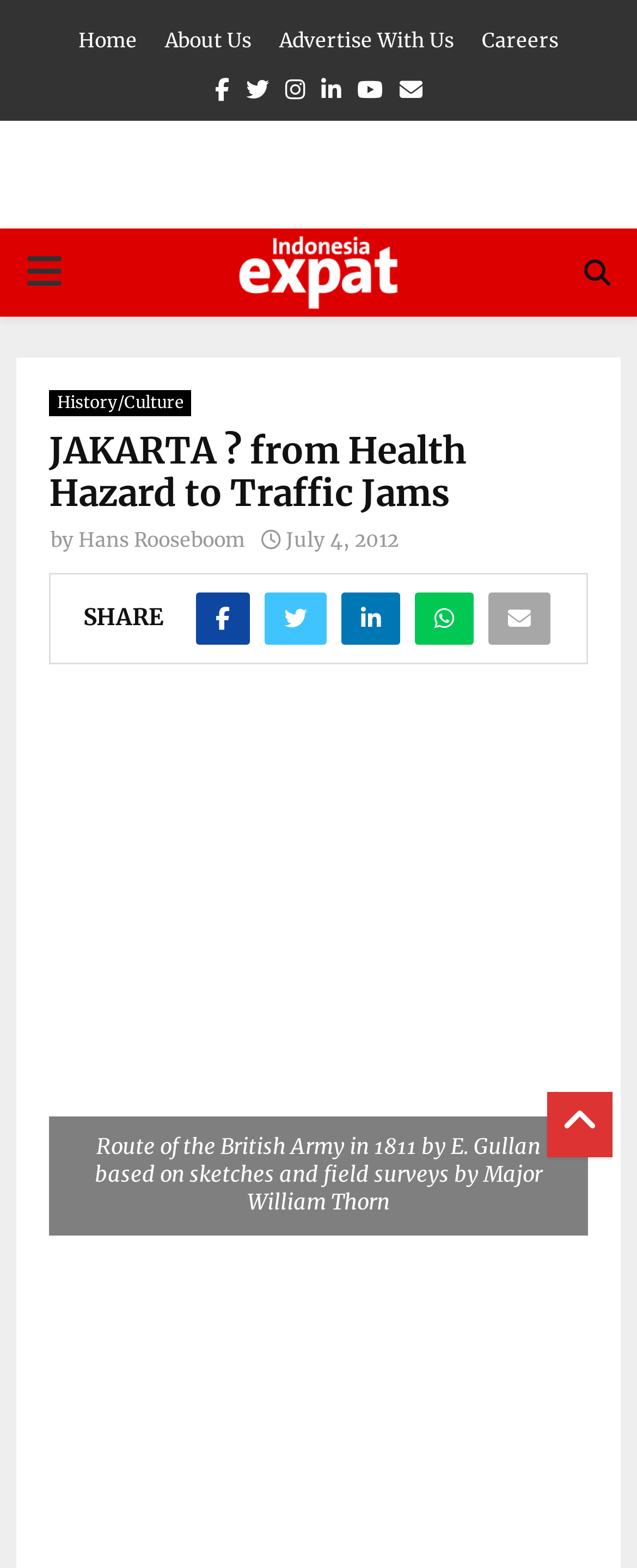Given the element description: "Instagram", predict the bounding box coordinates of this UI element. The coordinates must be four float numbers between 0 and 1, given as [left, top, right, bottom].

[0.447, 0.042, 0.478, 0.073]